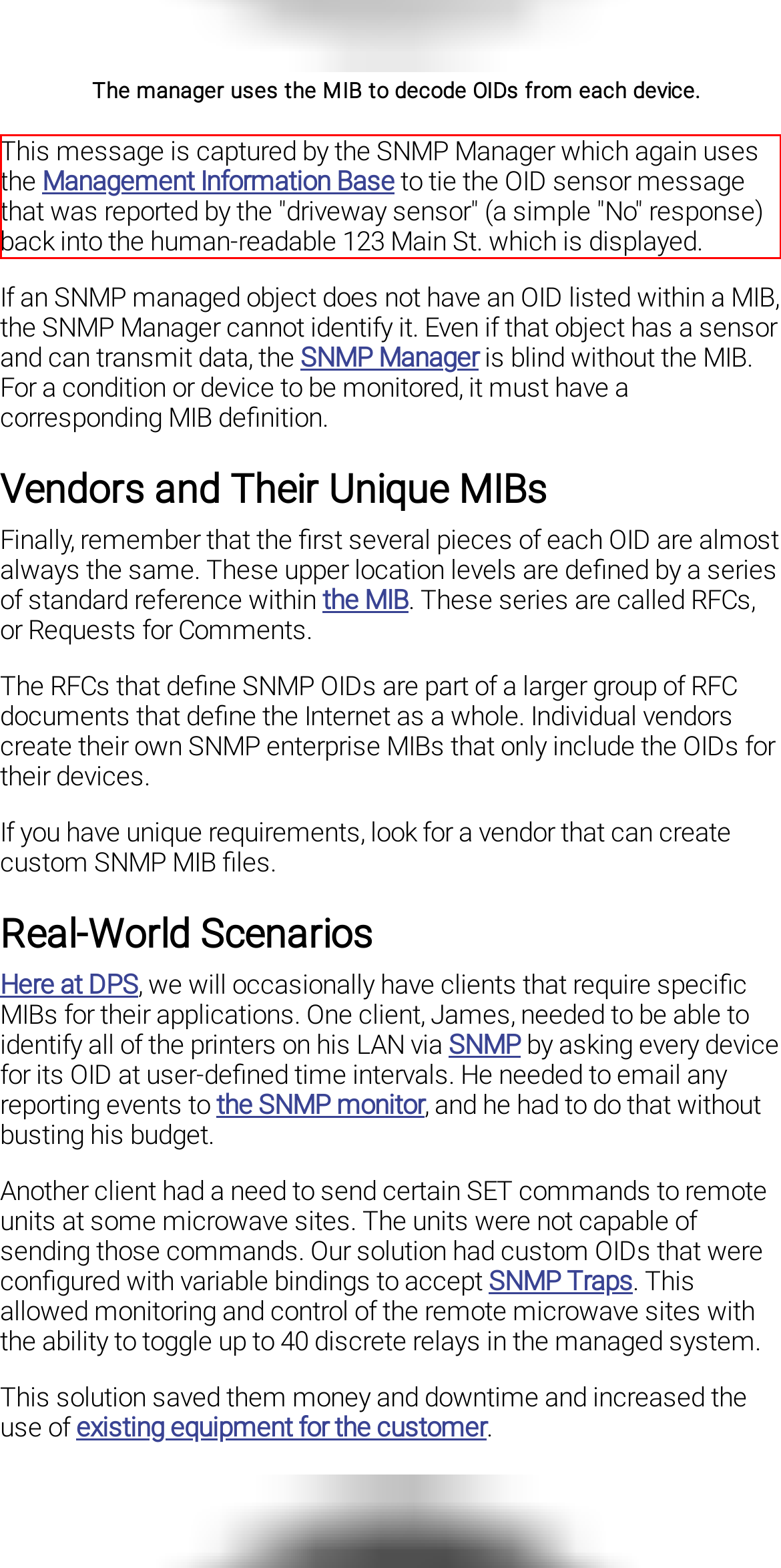You have a screenshot of a webpage with a red bounding box. Use OCR to generate the text contained within this red rectangle.

This message is captured by the SNMP Manager which again uses the Management Information Base to tie the OID sensor message that was reported by the "driveway sensor" (a simple "No" response) back into the human-readable 123 Main St. which is displayed.